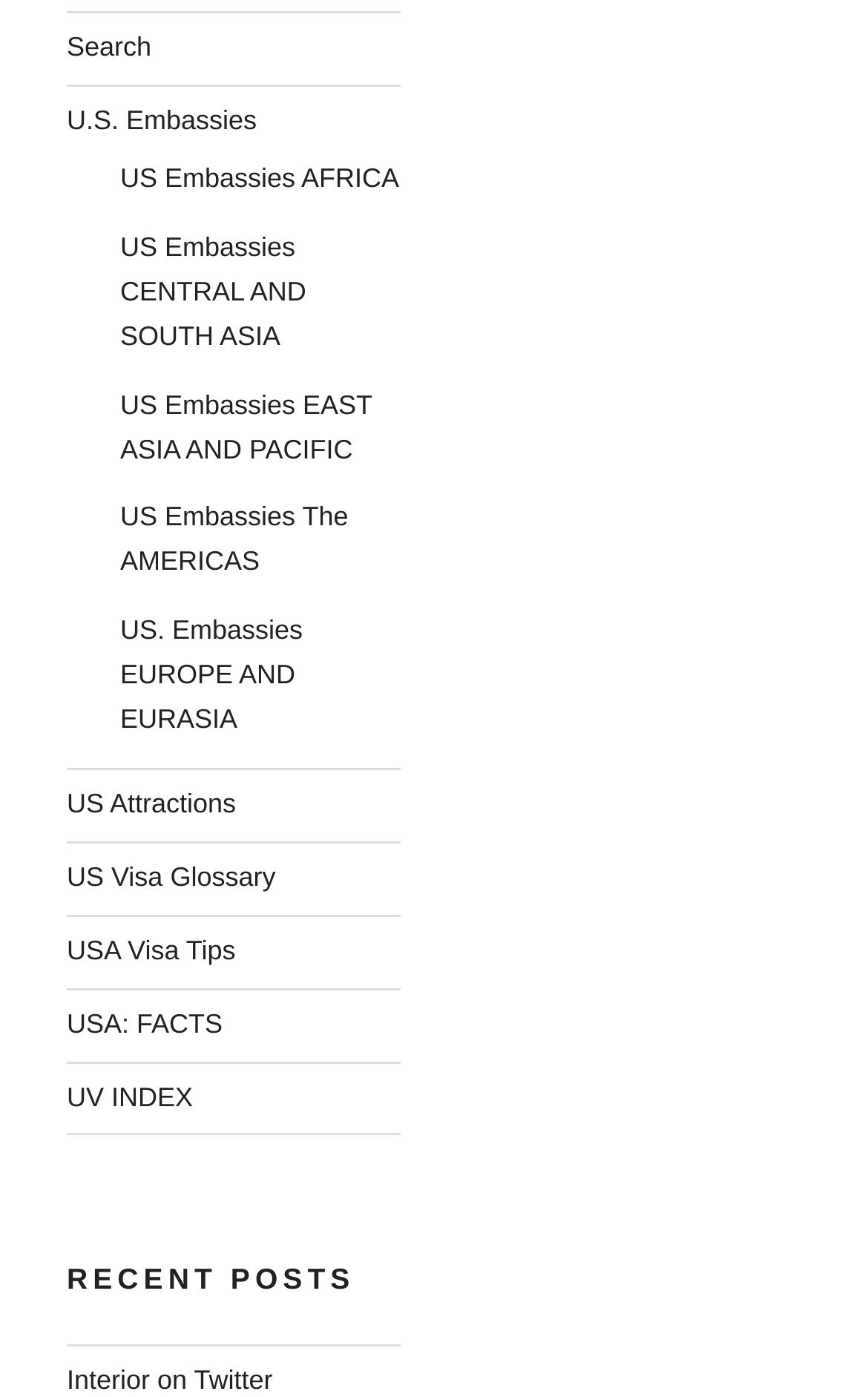What is the topic of the link 'USA: FACTS'?
Using the image as a reference, answer the question with a short word or phrase.

USA facts